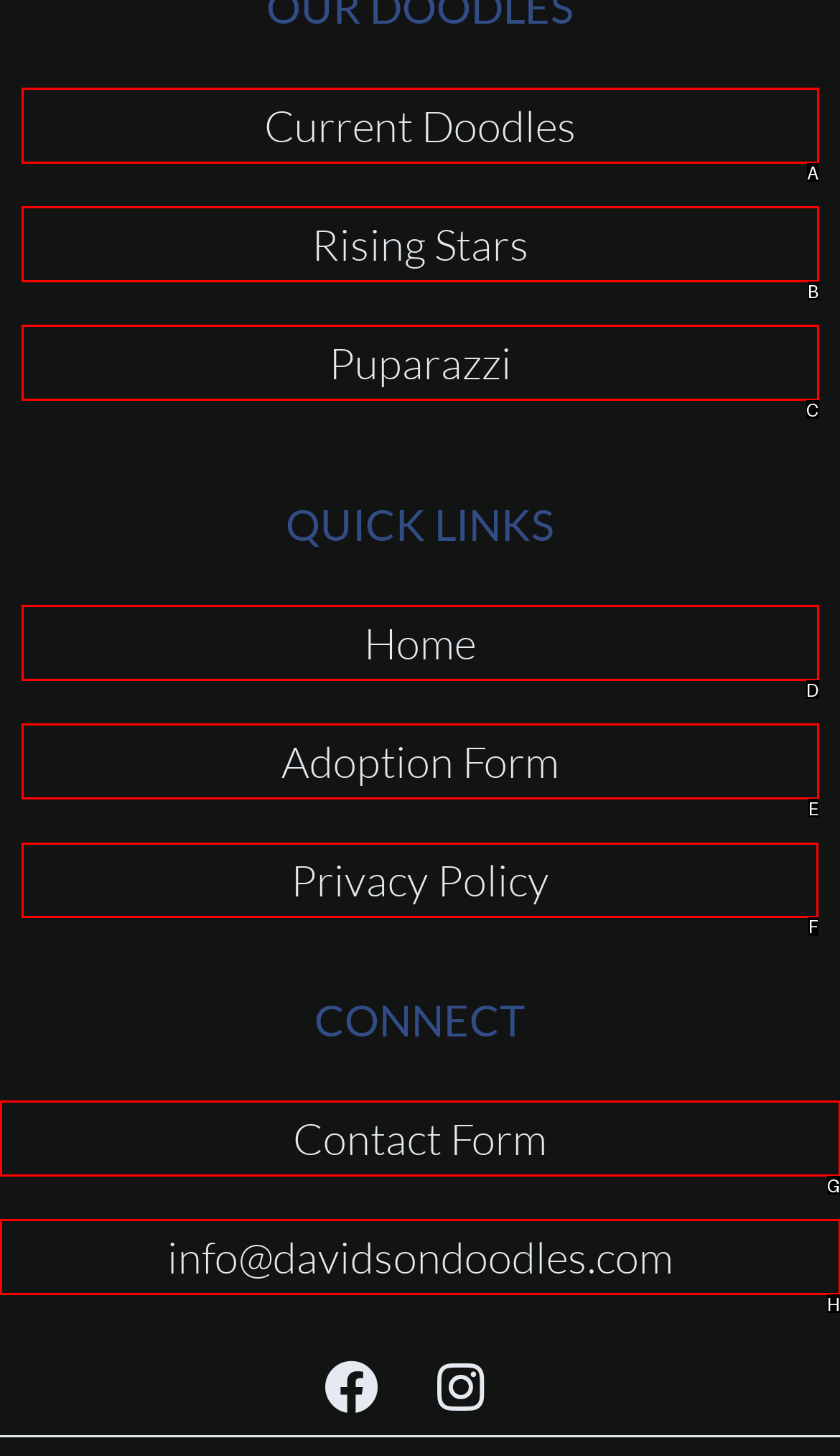Select the proper HTML element to perform the given task: Check privacy policy Answer with the corresponding letter from the provided choices.

F